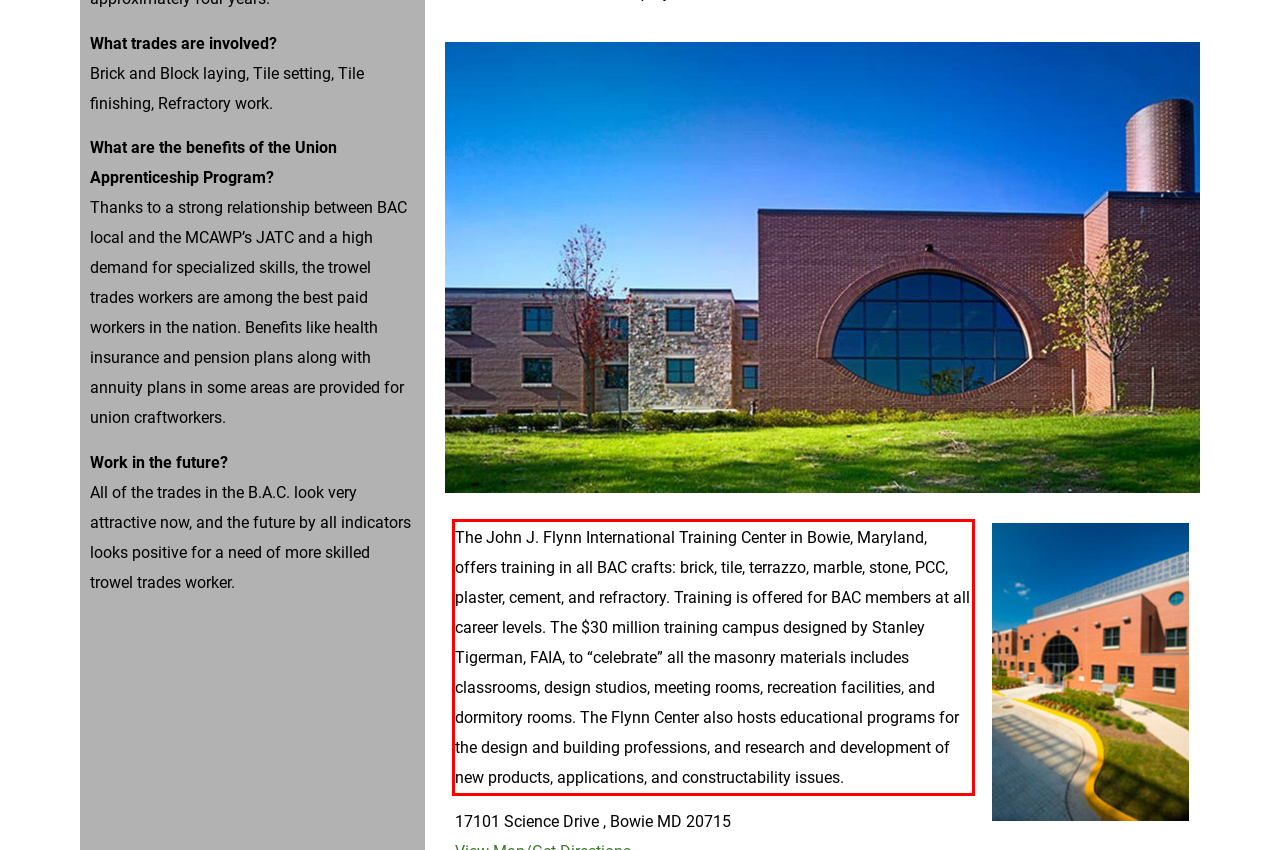With the provided screenshot of a webpage, locate the red bounding box and perform OCR to extract the text content inside it.

The John J. Flynn International Training Center in Bowie, Maryland, offers training in all BAC crafts: brick, tile, terrazzo, marble, stone, PCC, plaster, cement, and refractory. Training is offered for BAC members at all career levels. The $30 million training campus designed by Stanley Tigerman, FAIA, to “celebrate” all the masonry materials includes classrooms, design studios, meeting rooms, recreation facilities, and dormitory rooms. The Flynn Center also hosts educational programs for the design and building professions, and research and development of new products, applications, and constructability issues.